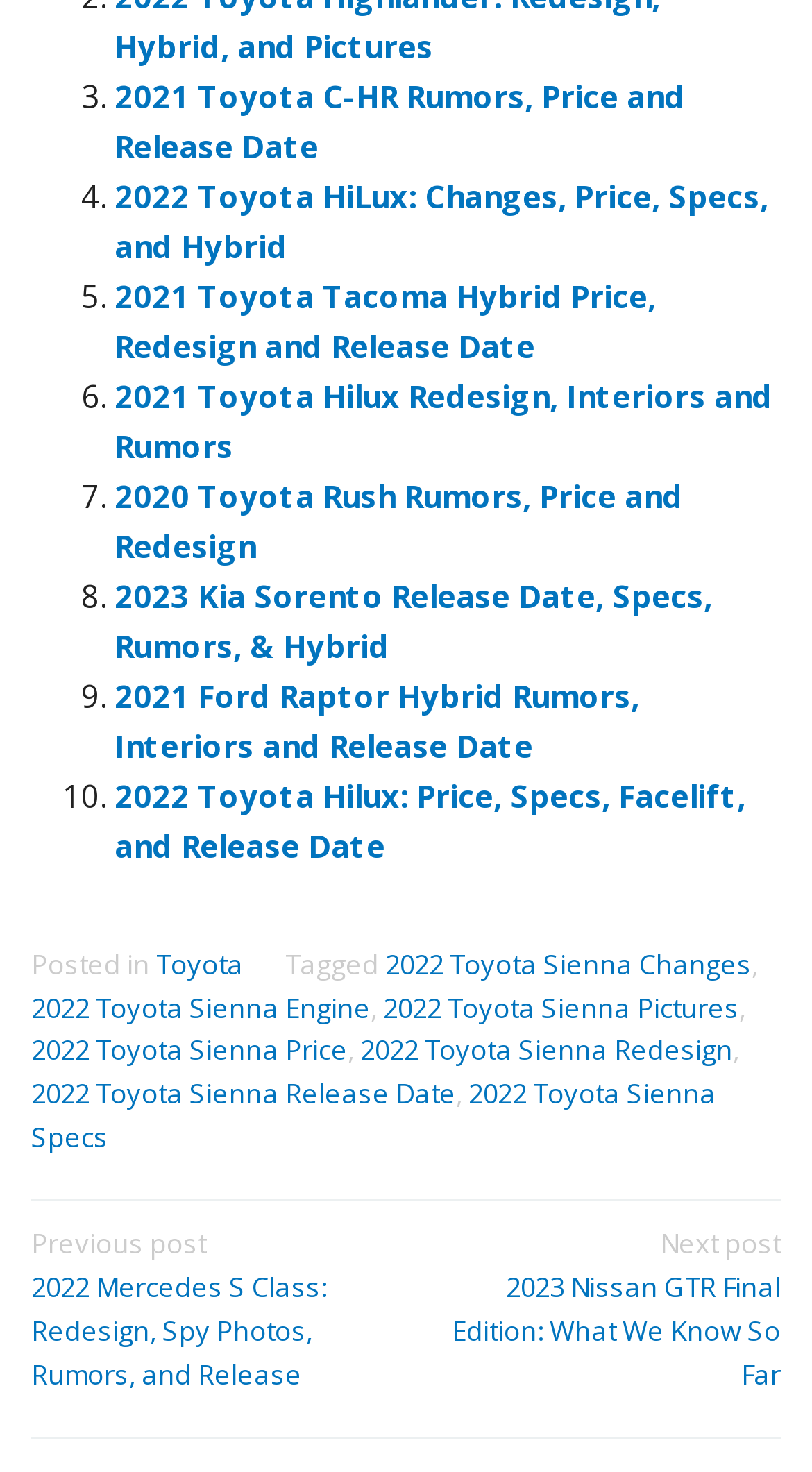Please determine the bounding box coordinates of the section I need to click to accomplish this instruction: "Read about 2021 Toyota Tacoma Hybrid Price, Redesign and Release Date".

[0.141, 0.186, 0.808, 0.249]